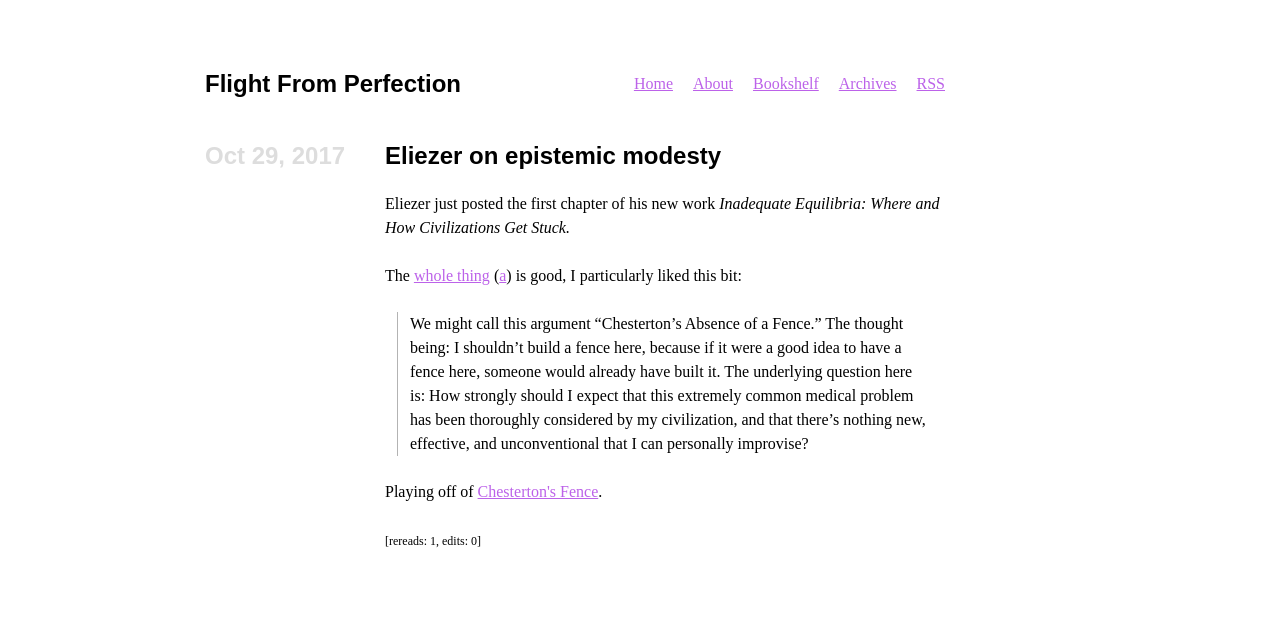Identify the bounding box coordinates of the clickable region to carry out the given instruction: "visit the archives".

[0.647, 0.0, 0.708, 0.165]